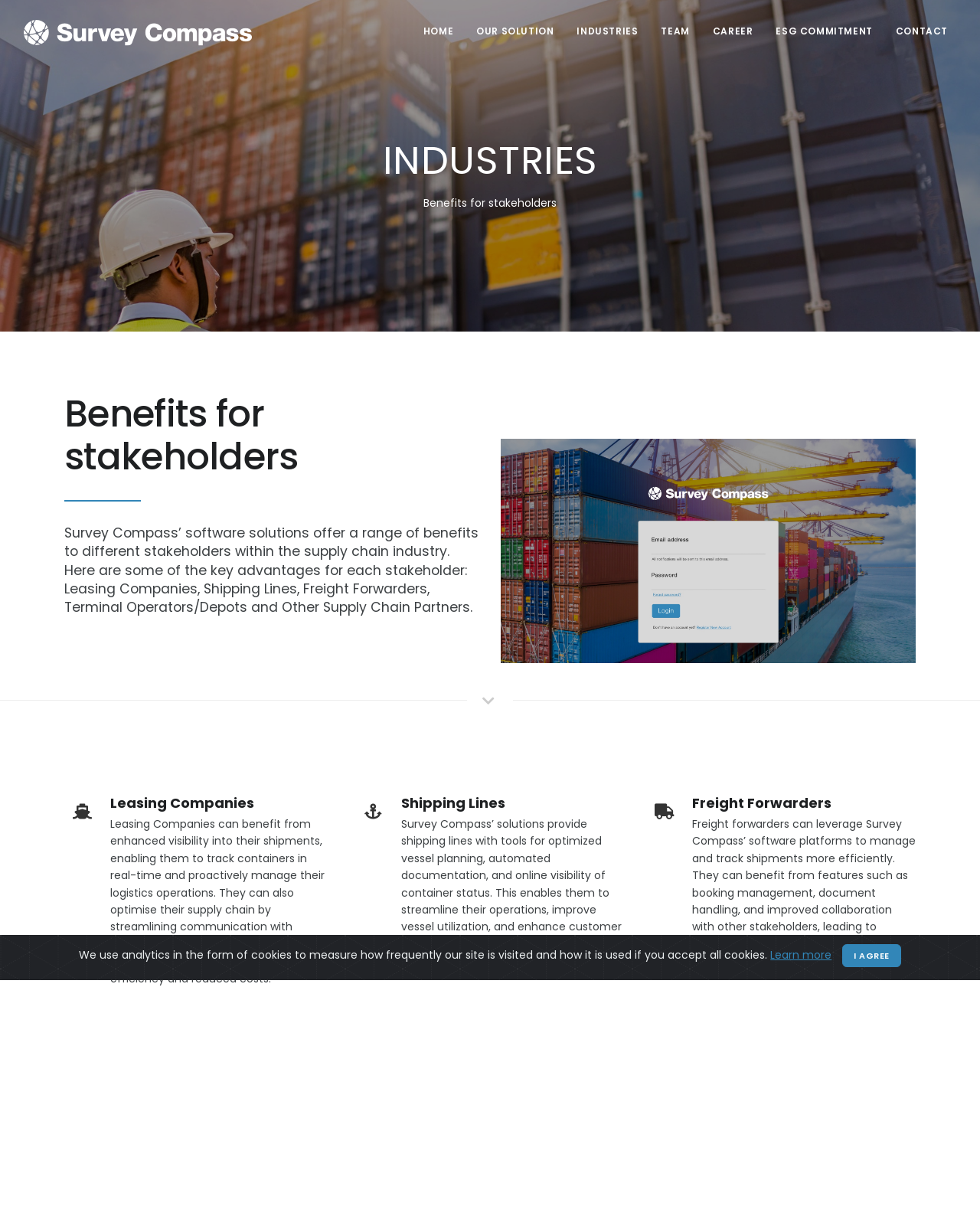Locate the bounding box coordinates of the area where you should click to accomplish the instruction: "Search for something".

[0.29, 0.37, 0.71, 0.407]